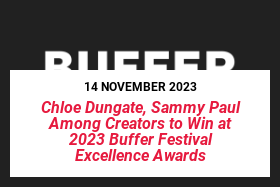Please reply with a single word or brief phrase to the question: 
What is the name of the festival?

Buffer Festival